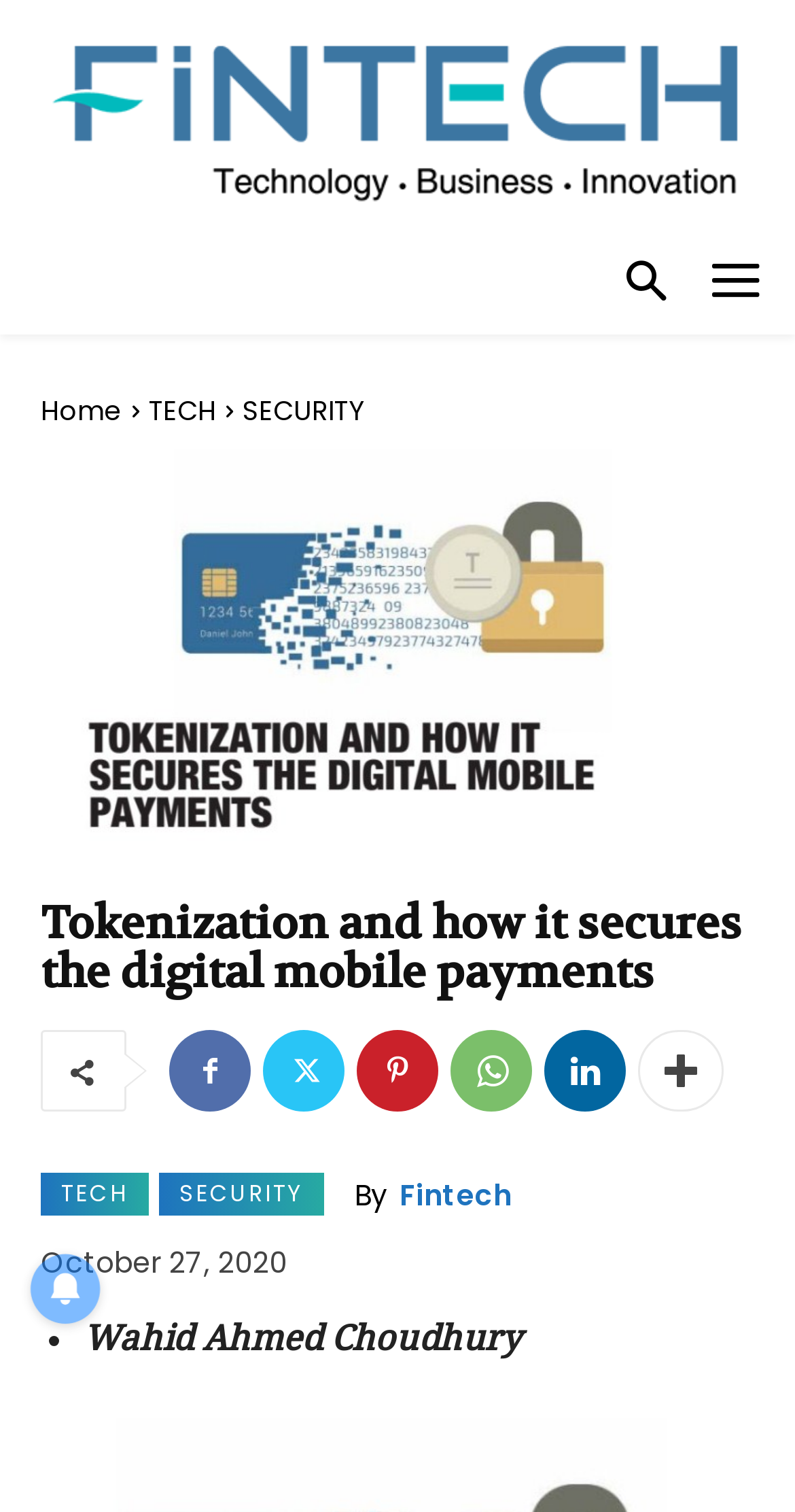Based on the description "title="More"", find the bounding box of the specified UI element.

[0.803, 0.681, 0.91, 0.735]